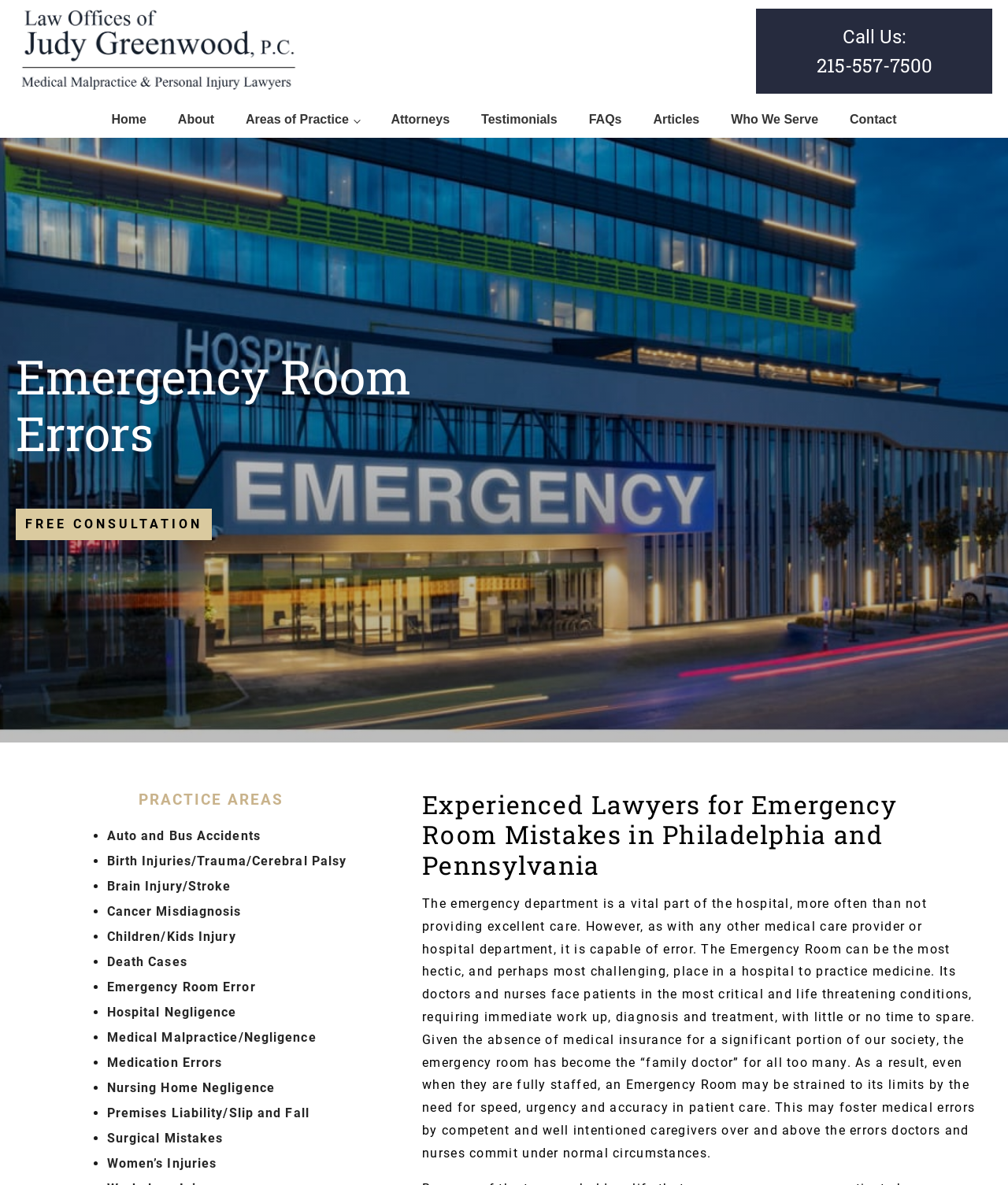Detail the various sections and features of the webpage.

This webpage is about a law firm specializing in medical malpractice, particularly emergency room mistakes, in Philadelphia and Pennsylvania. At the top, there is a navigation menu with links to various sections of the website, including "Home", "About", "Attorneys", "Testimonials", "FAQs", "Articles", "Who We Serve", and "Contact". 

Below the navigation menu, there is a prominent heading "Emergency Room Errors" followed by a call-to-action link "FREE CONSULTATION". 

On the left side of the page, there is a list of practice areas, including "Auto and Bus Accidents", "Birth Injuries/Trauma/Cerebral Palsy", "Brain Injury/Stroke", and many others, with a total of 17 items. Each item is marked with a bullet point and is a link to a specific page.

To the right of the practice areas list, there is a heading "Experienced Lawyers for Emergency Room Mistakes in Philadelphia and Pennsylvania" followed by a lengthy paragraph of text describing the challenges of emergency room care and how medical errors can occur even with competent and well-intentioned caregivers. 

At the very top right corner of the page, there is a phone number "215-557-7500" with a "Call Us" label.